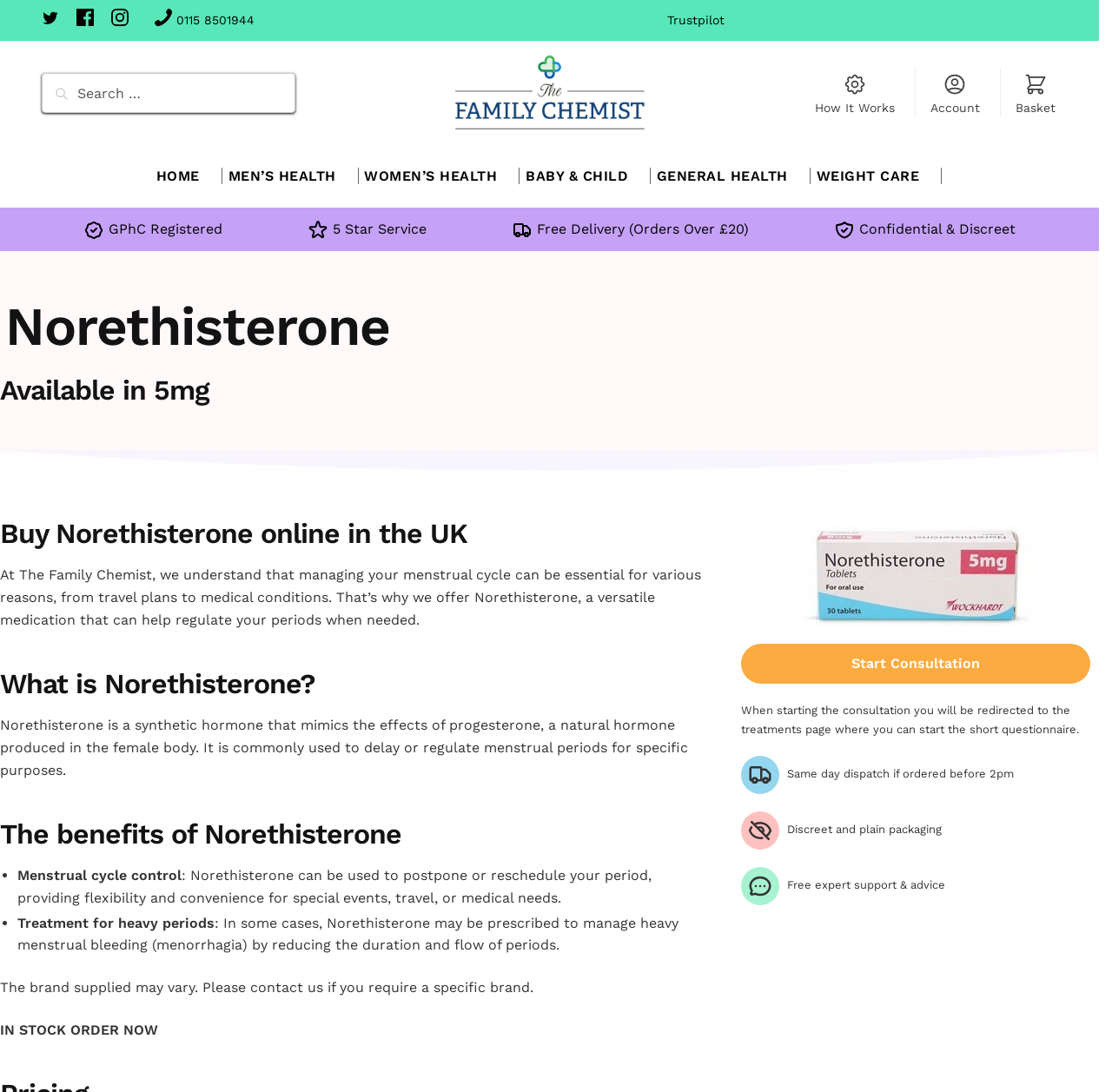Identify the bounding box coordinates of the clickable section necessary to follow the following instruction: "Search for something". The coordinates should be presented as four float numbers from 0 to 1, i.e., [left, top, right, bottom].

[0.037, 0.067, 0.266, 0.104]